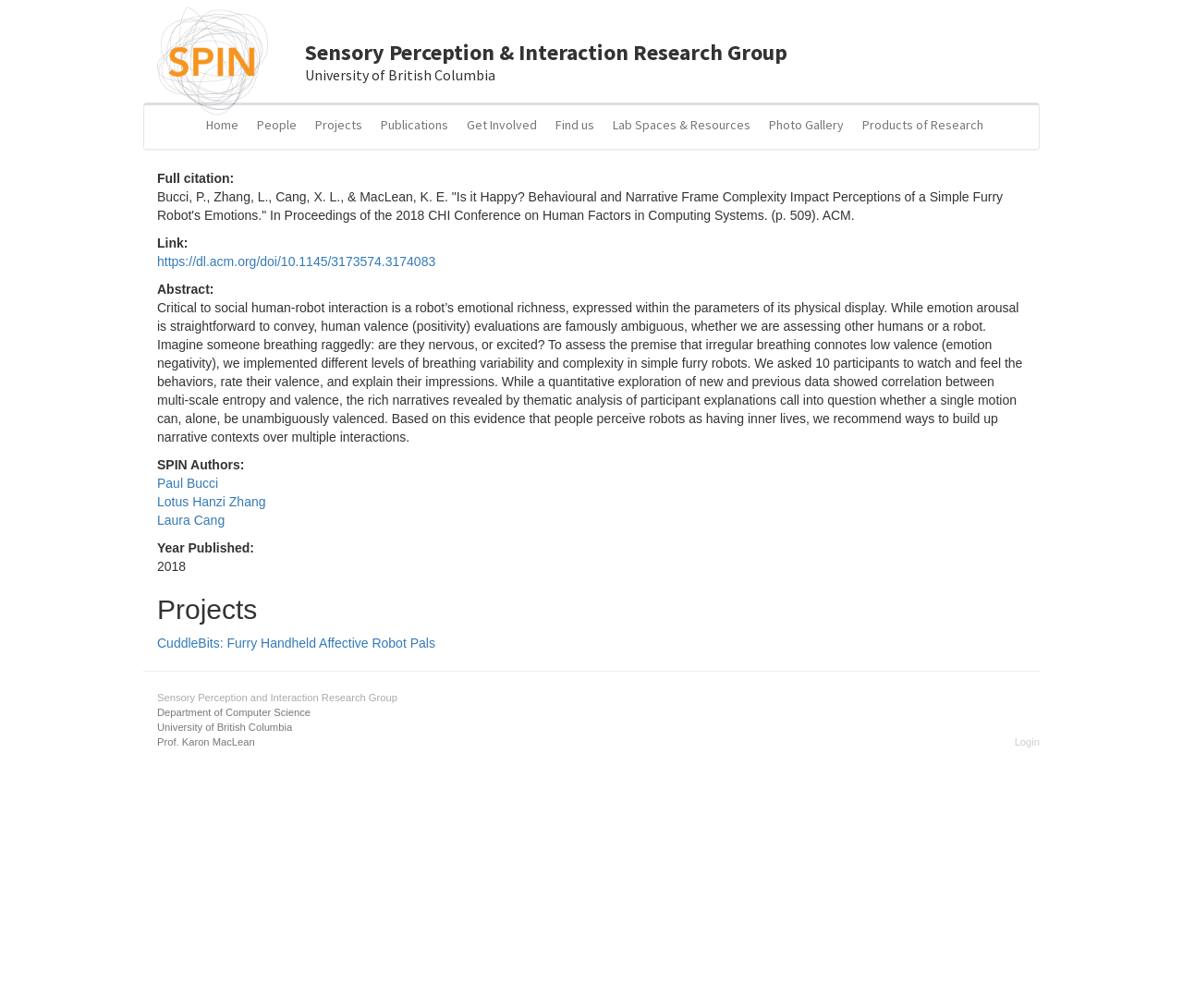What is the year of publication of the research paper?
Identify the answer in the screenshot and reply with a single word or phrase.

2018